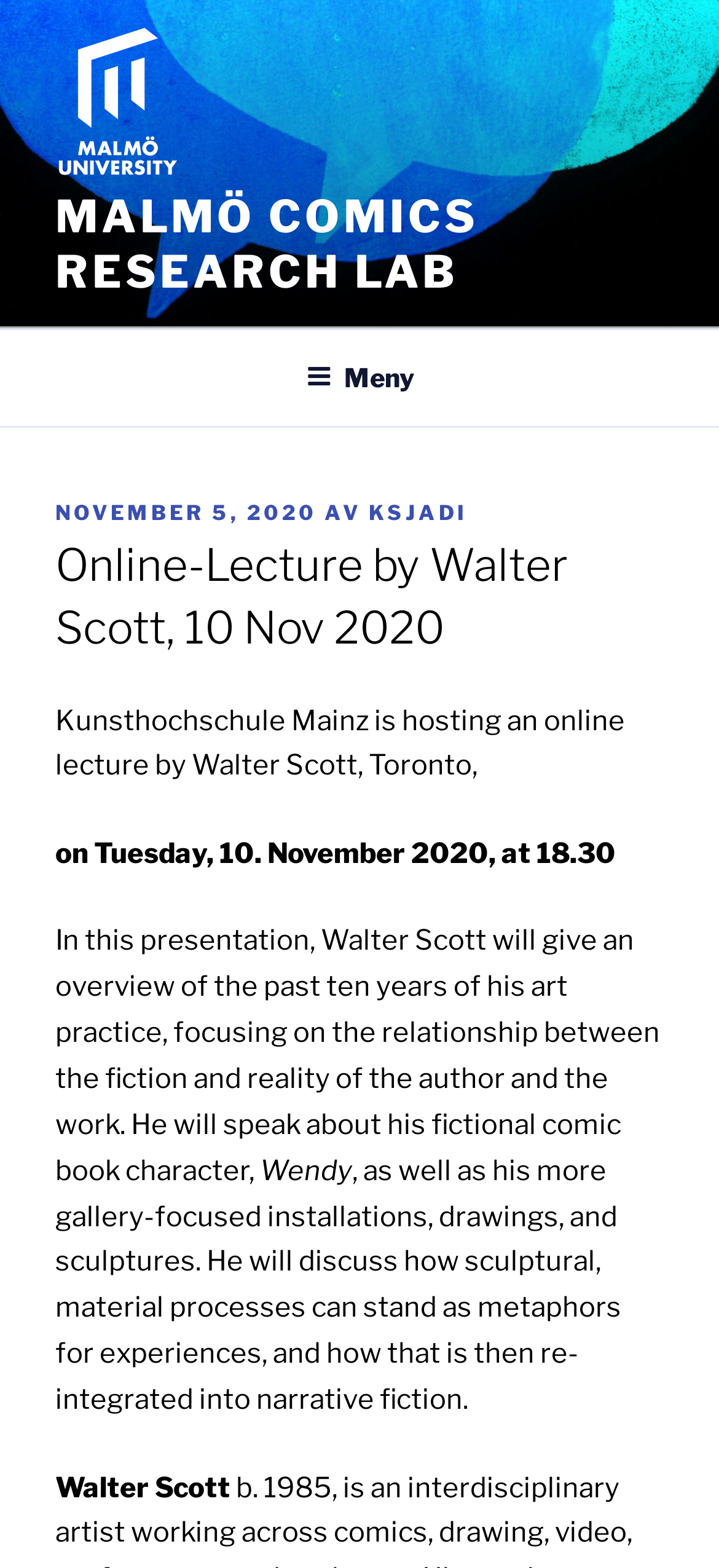What is the name of the character mentioned in the lecture description?
Based on the visual content, answer with a single word or a brief phrase.

Wendy